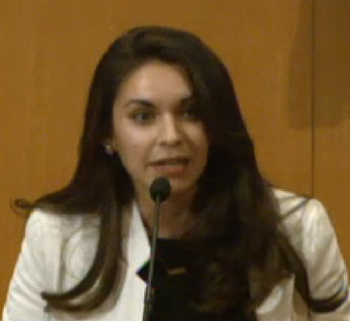What is the setting of the image?
Please give a well-detailed answer to the question.

The background of the image suggests a formal setting, likely a boardroom or conference hall, which is a typical location for a presentation to a board, indicating that the occasion is significant and formal.